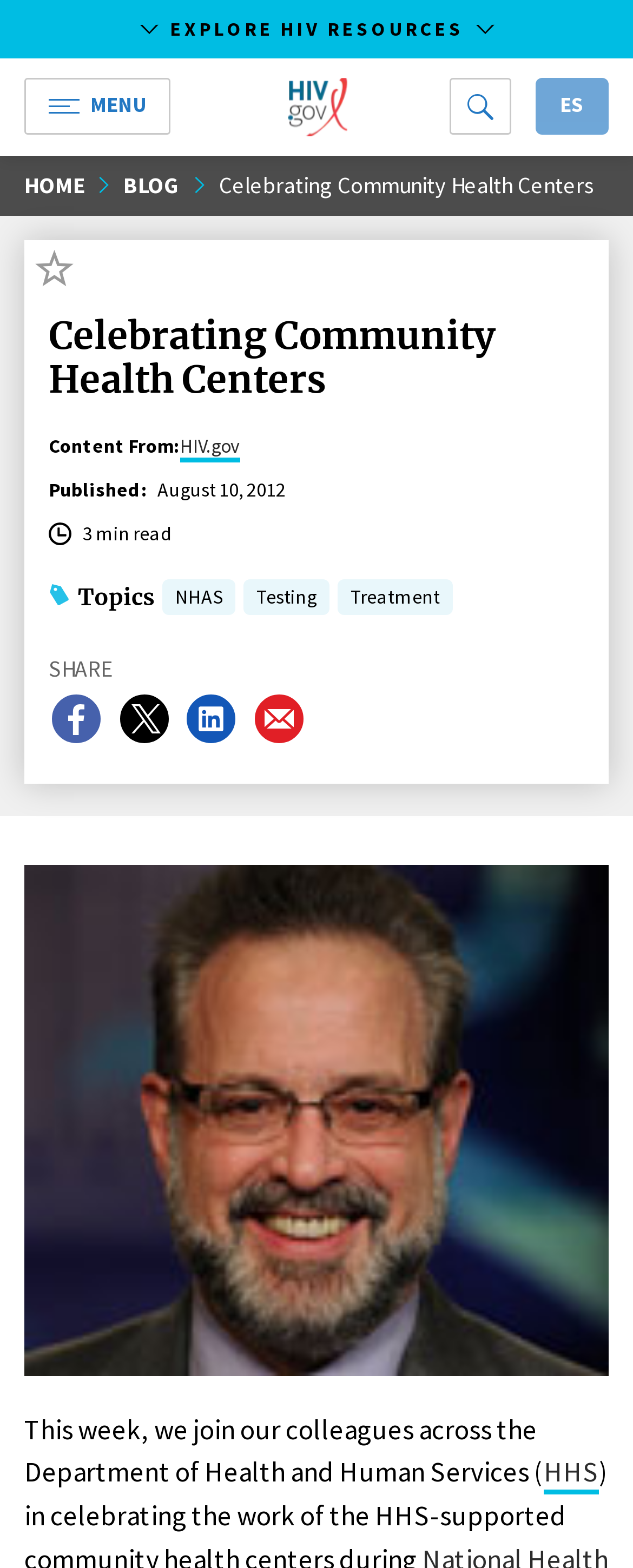Can you pinpoint the bounding box coordinates for the clickable element required for this instruction: "Click the 'Share on Facebook' link"? The coordinates should be four float numbers between 0 and 1, i.e., [left, top, right, bottom].

[0.077, 0.441, 0.164, 0.476]